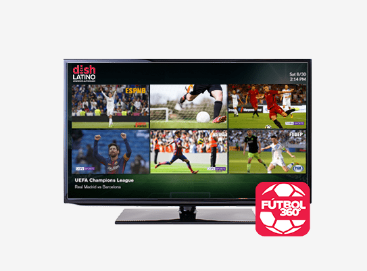Please give a one-word or short phrase response to the following question: 
Where is the Fútbol 360 logo located?

Bottom right corner